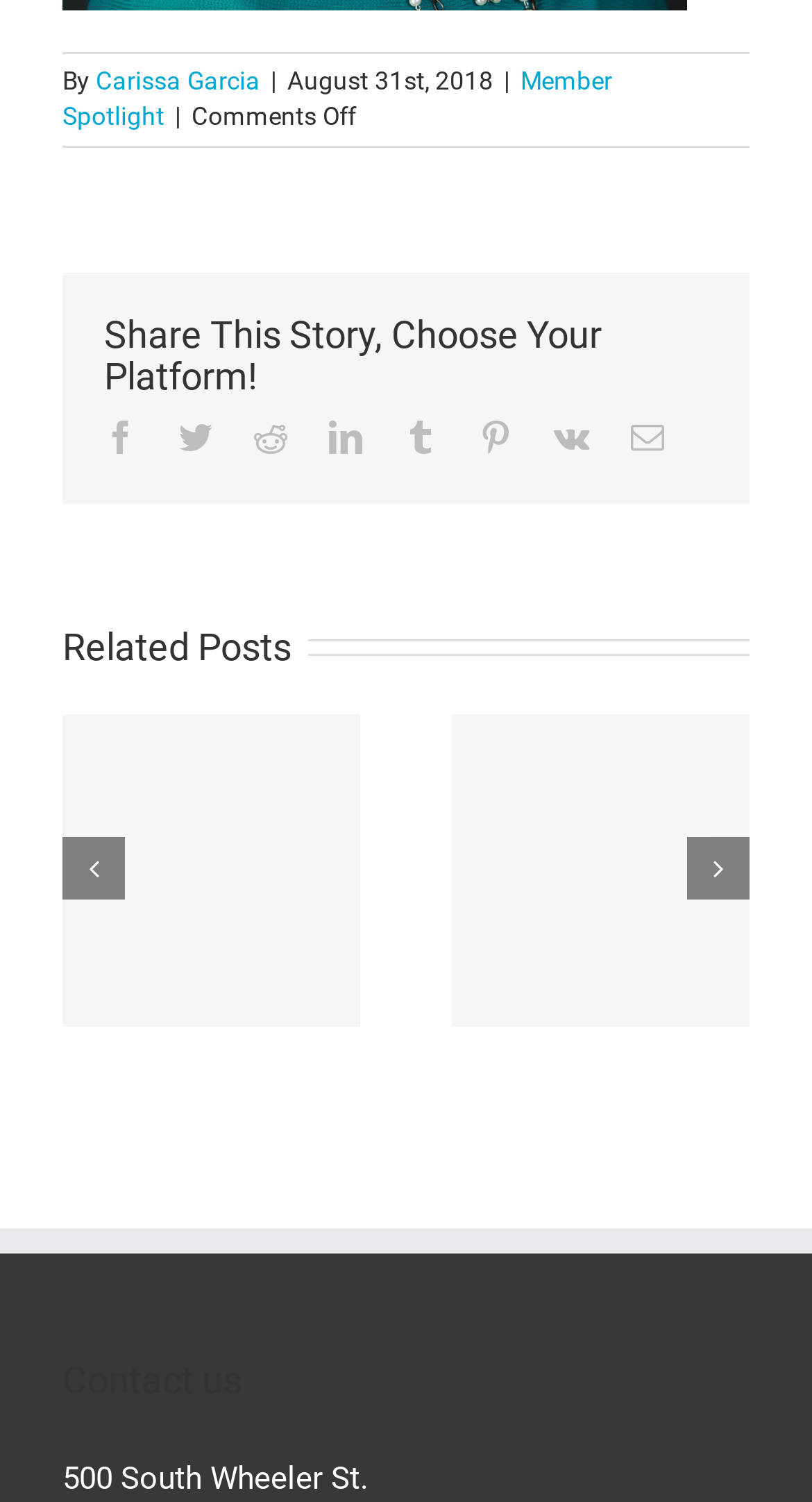Answer with a single word or phrase: 
How many related posts are available?

2